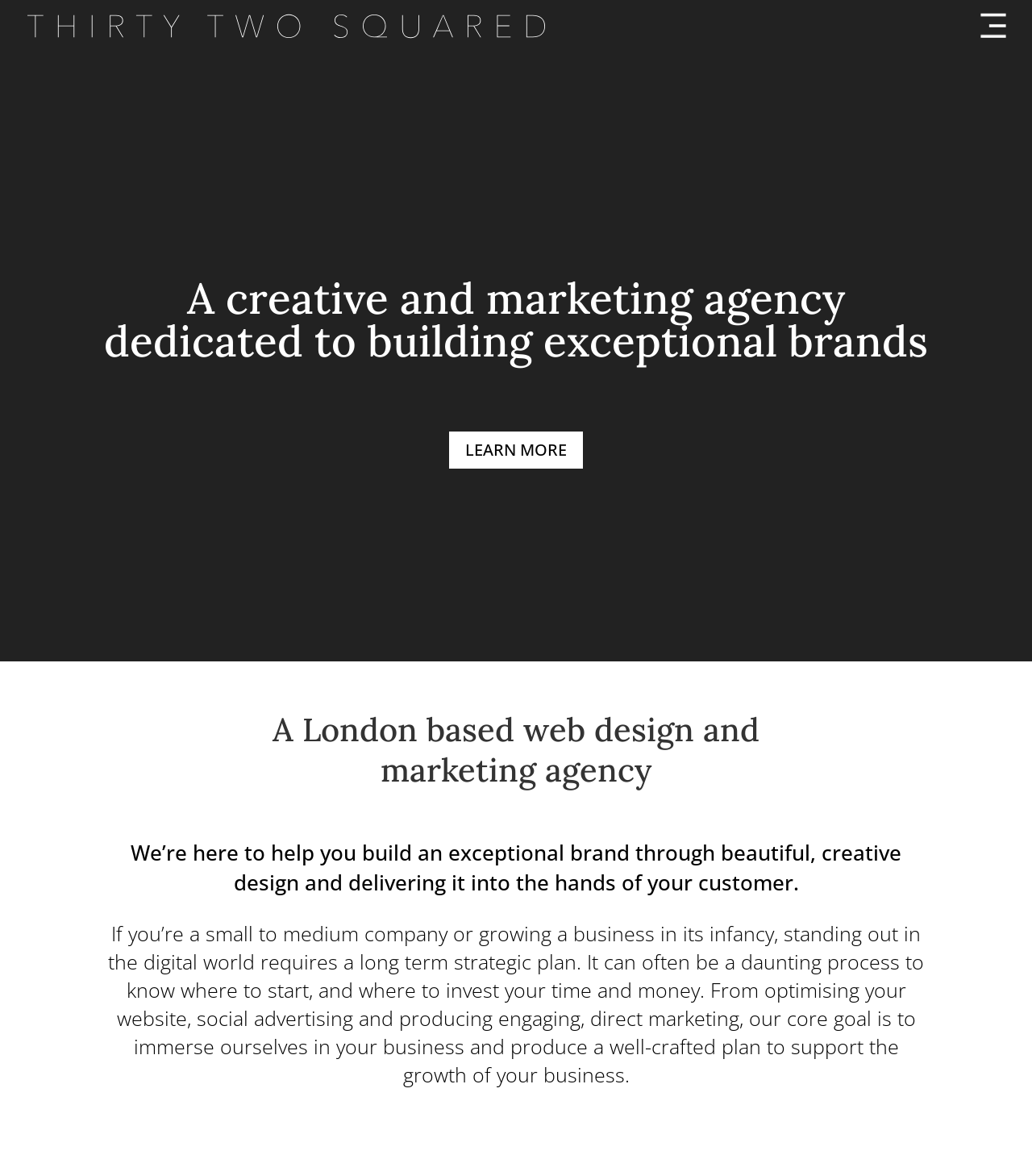Determine the main text heading of the webpage and provide its content.

A creative and marketing agency dedicated to building exceptional brands